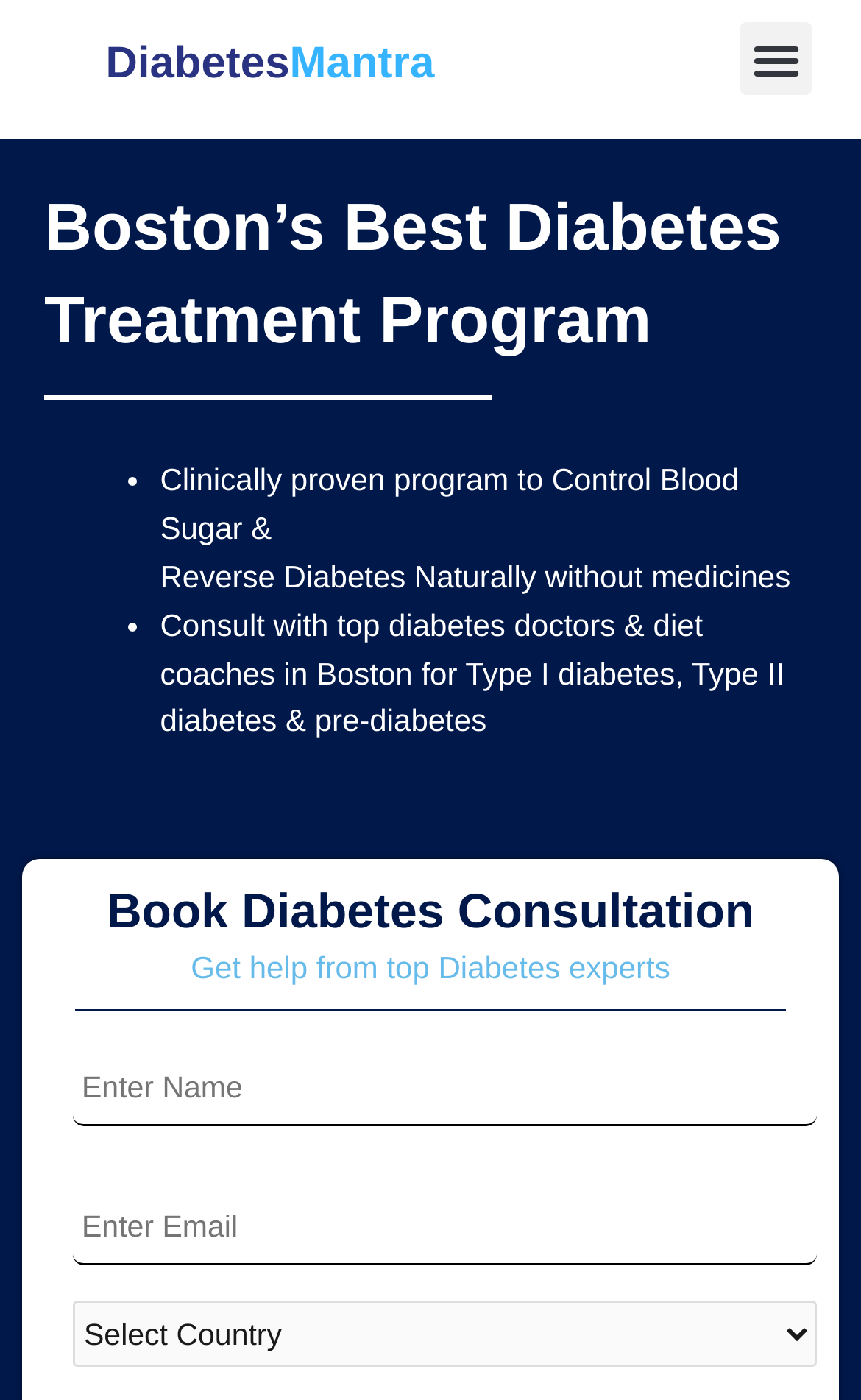What is the name of the program offered by this clinic?
From the details in the image, answer the question comprehensively.

Based on the webpage, I found the heading 'Boston’s Best Diabetes Treatment Program' which suggests that the clinic offers a program for diabetes treatment.